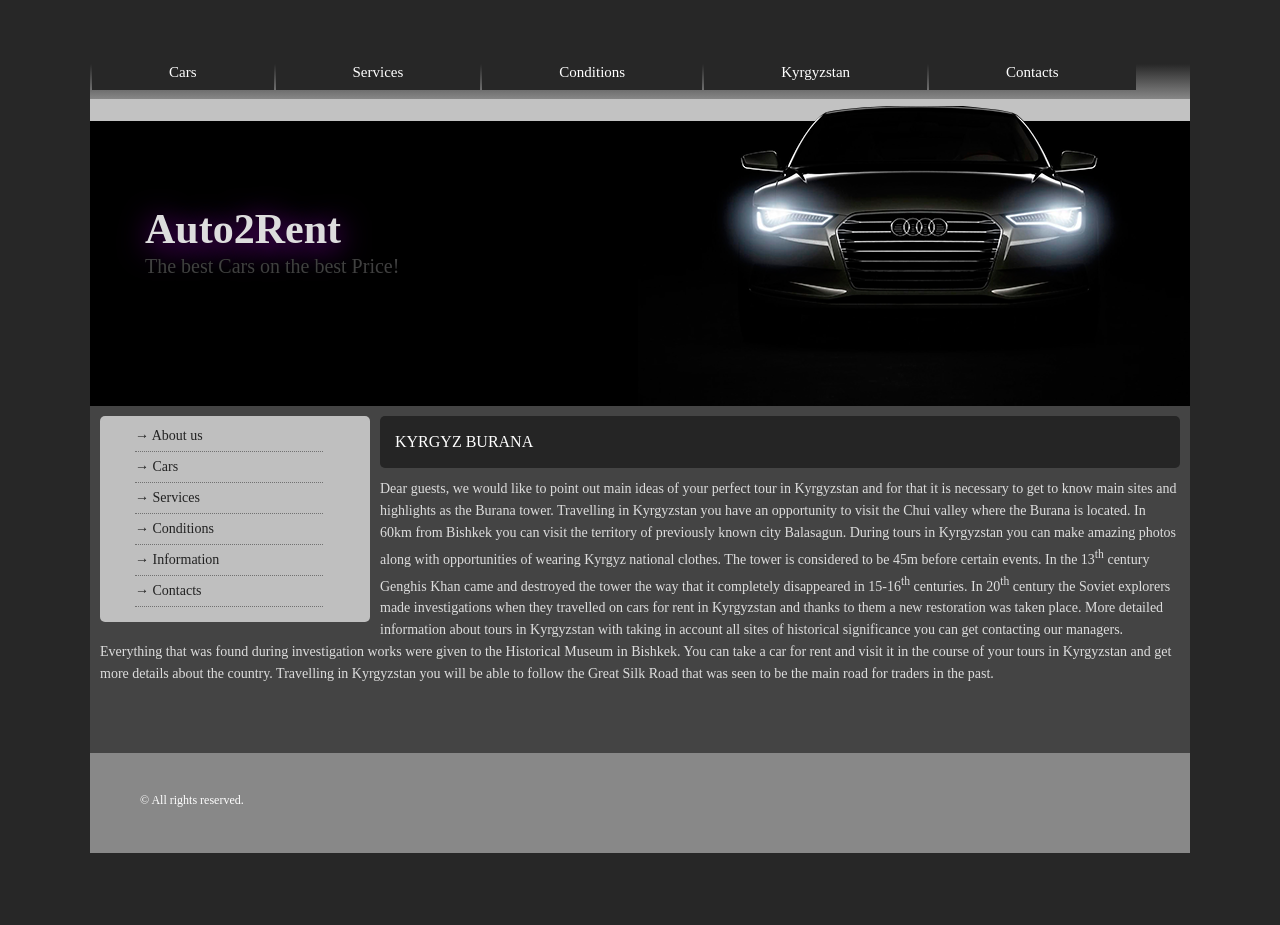Determine the bounding box coordinates of the element that should be clicked to execute the following command: "Get in touch with the company by clicking on 'Contacts'".

[0.726, 0.058, 0.887, 0.097]